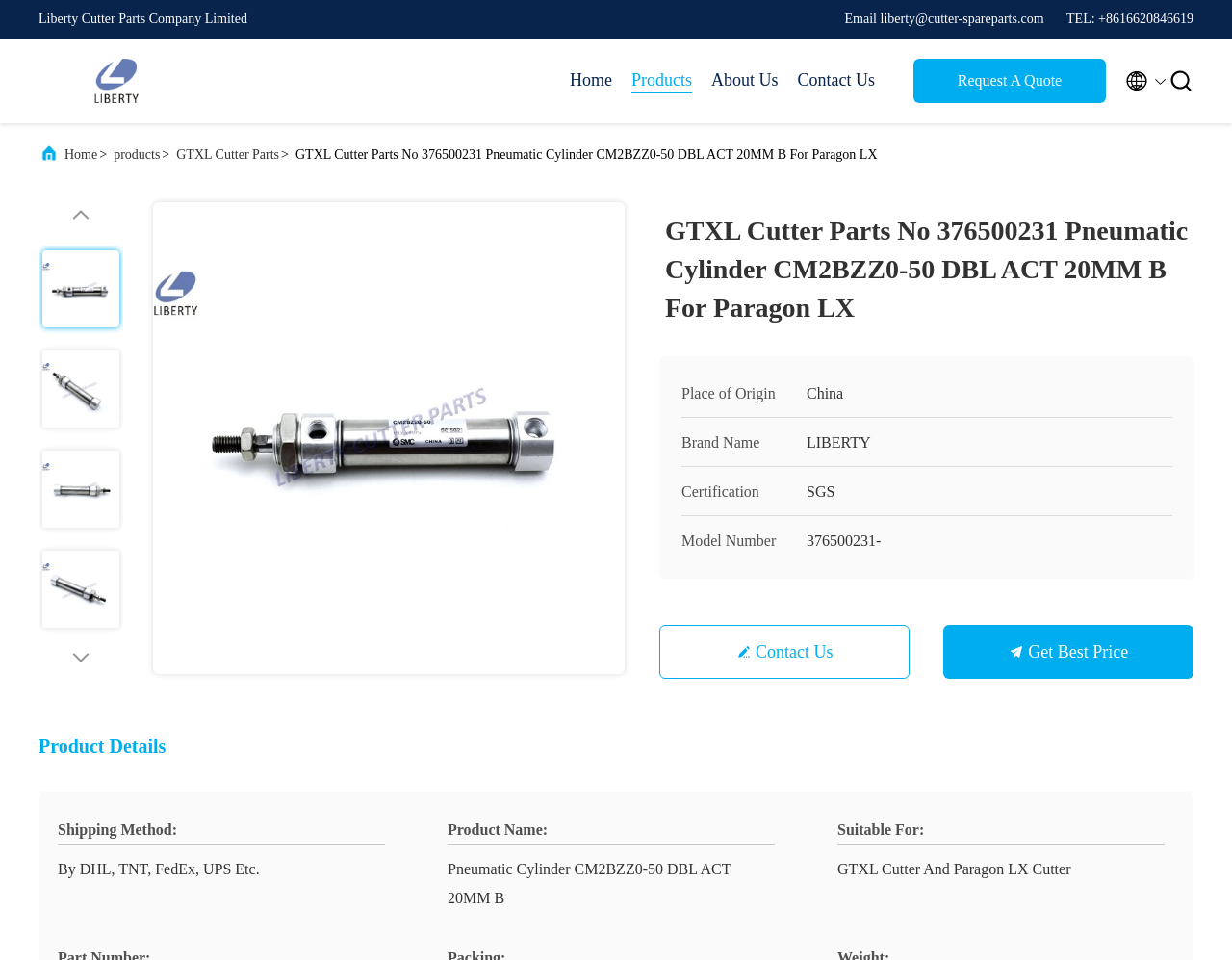Determine the bounding box coordinates for the element that should be clicked to follow this instruction: "Click the 'Request A Quote' link". The coordinates should be given as four float numbers between 0 and 1, in the format [left, top, right, bottom].

[0.741, 0.061, 0.898, 0.107]